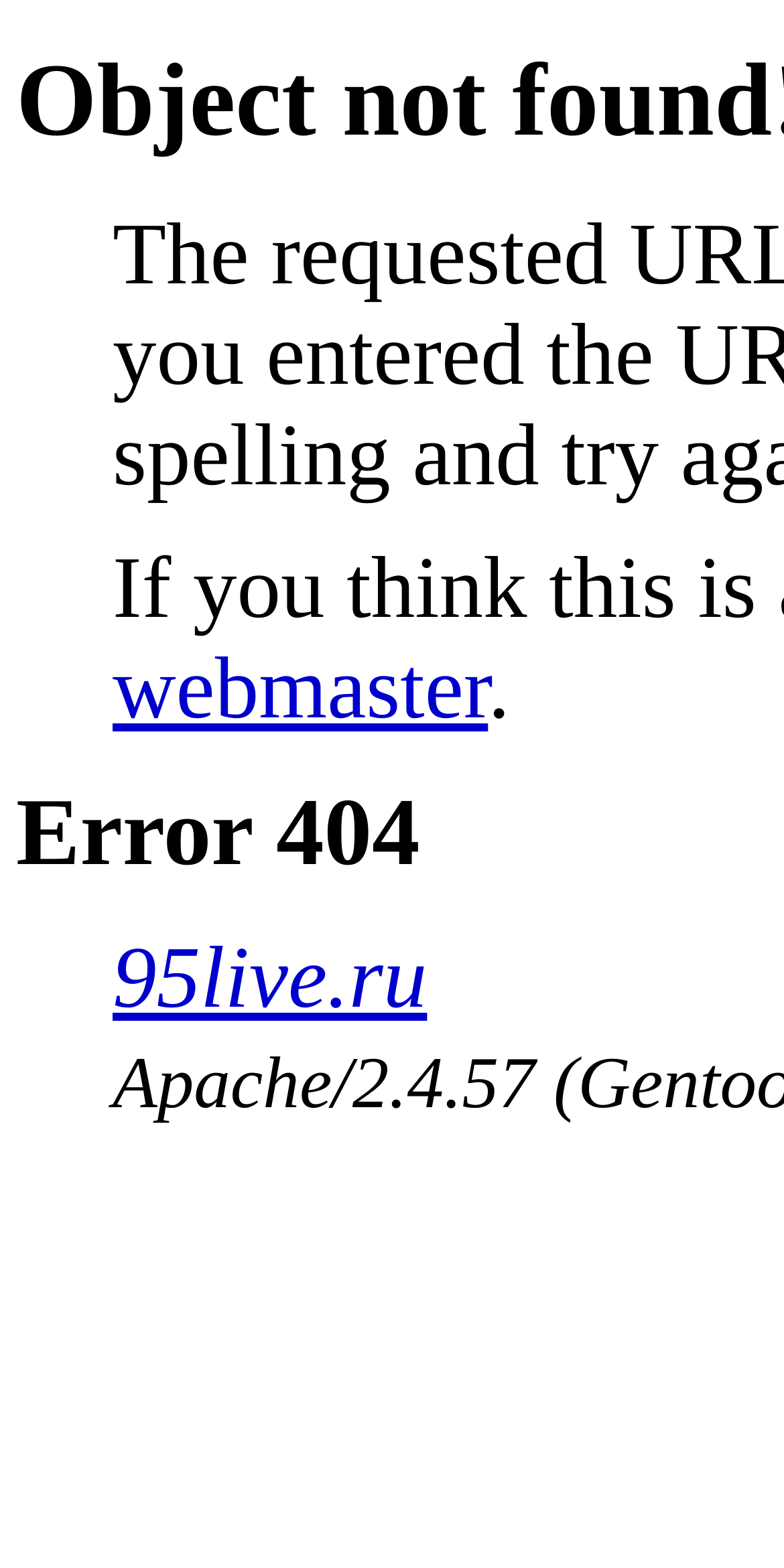Extract the bounding box coordinates for the UI element described by the text: "alt="Can-Mech Agencies Ltd."". The coordinates should be in the form of [left, top, right, bottom] with values between 0 and 1.

None